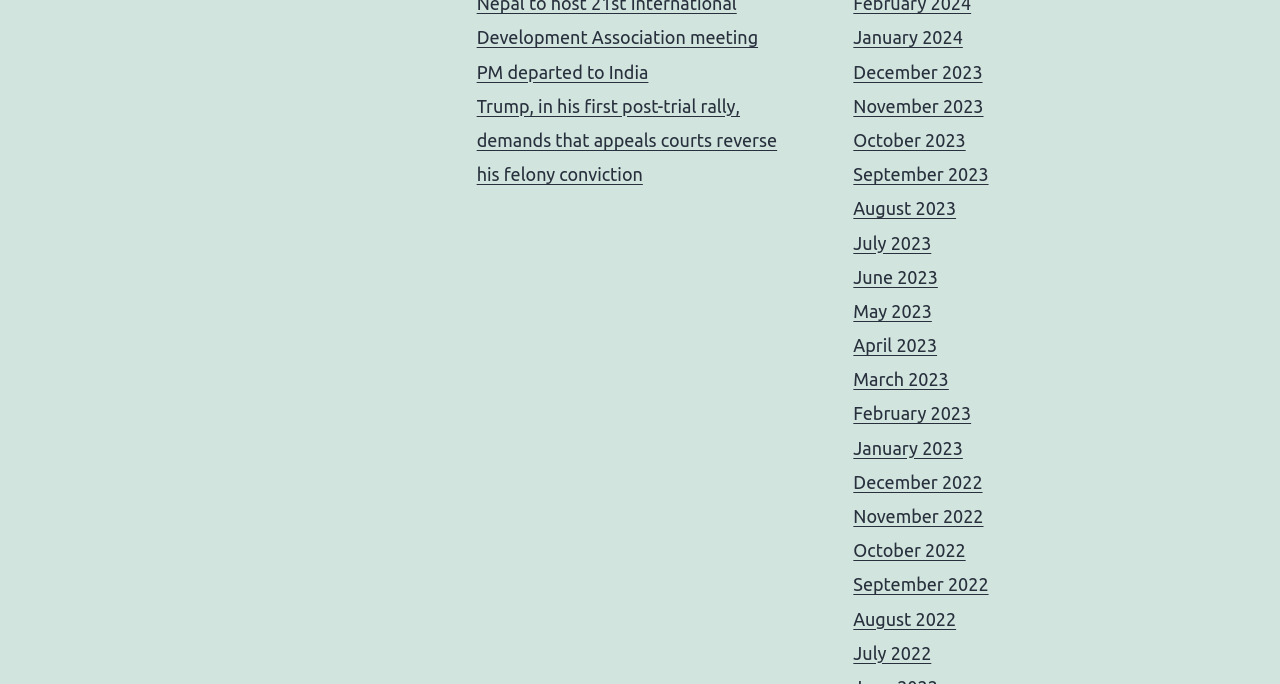Please identify the bounding box coordinates of where to click in order to follow the instruction: "Explore news for August 2023".

[0.667, 0.29, 0.747, 0.319]